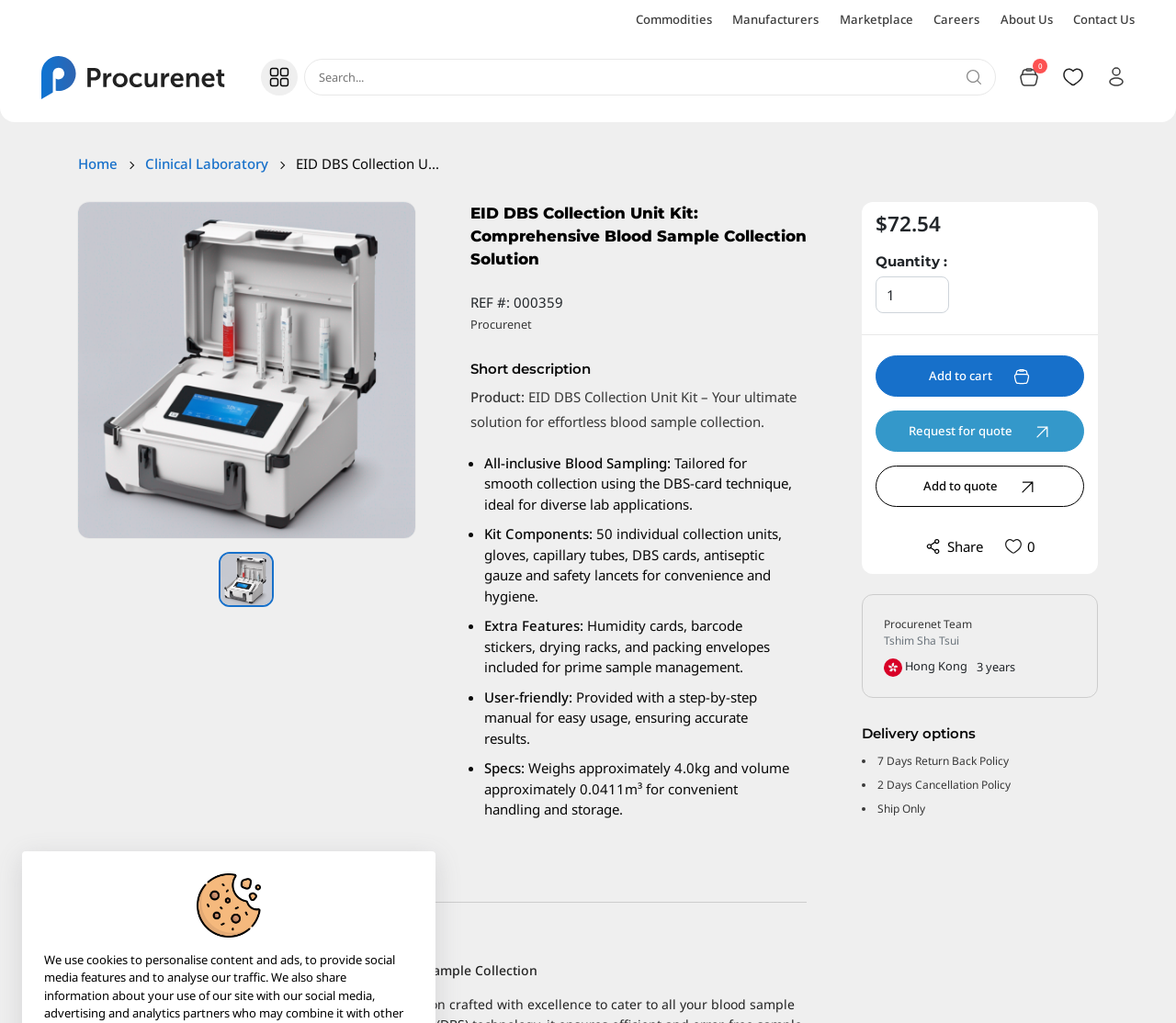Locate the bounding box coordinates of the item that should be clicked to fulfill the instruction: "View product details".

[0.246, 0.15, 0.373, 0.17]